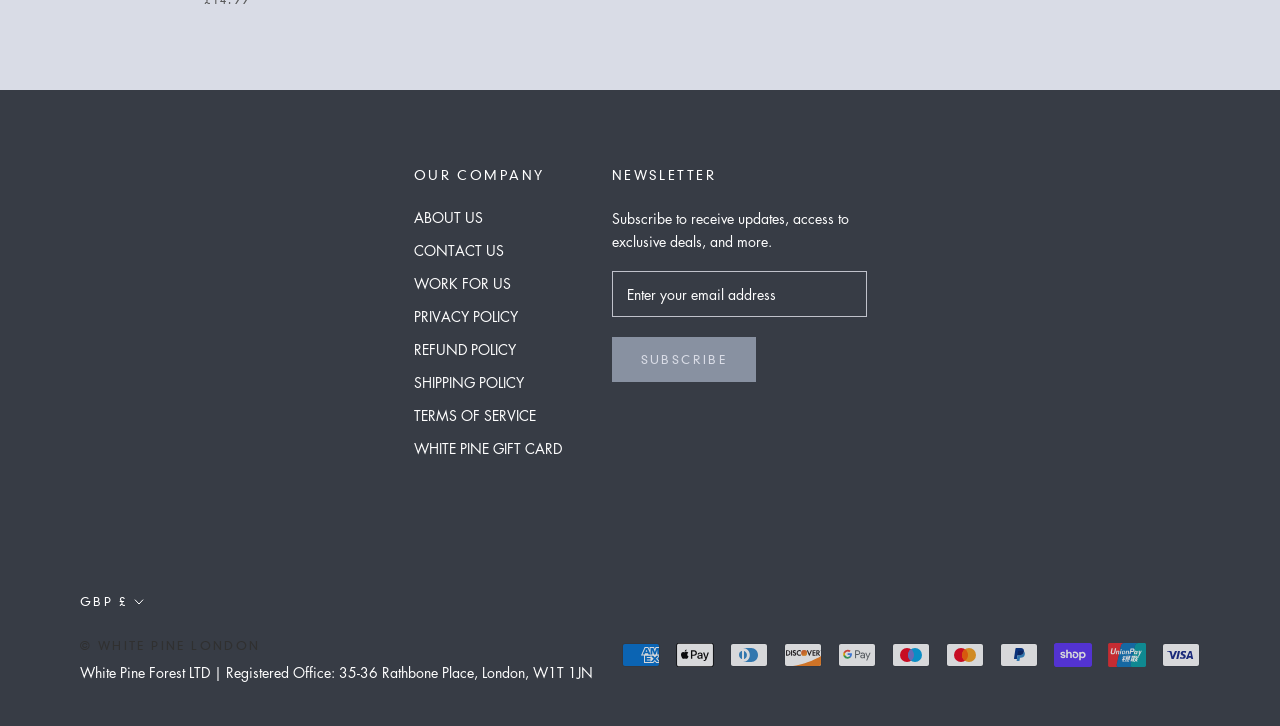Pinpoint the bounding box coordinates of the area that should be clicked to complete the following instruction: "Learn about the company". The coordinates must be given as four float numbers between 0 and 1, i.e., [left, top, right, bottom].

[0.323, 0.285, 0.439, 0.314]